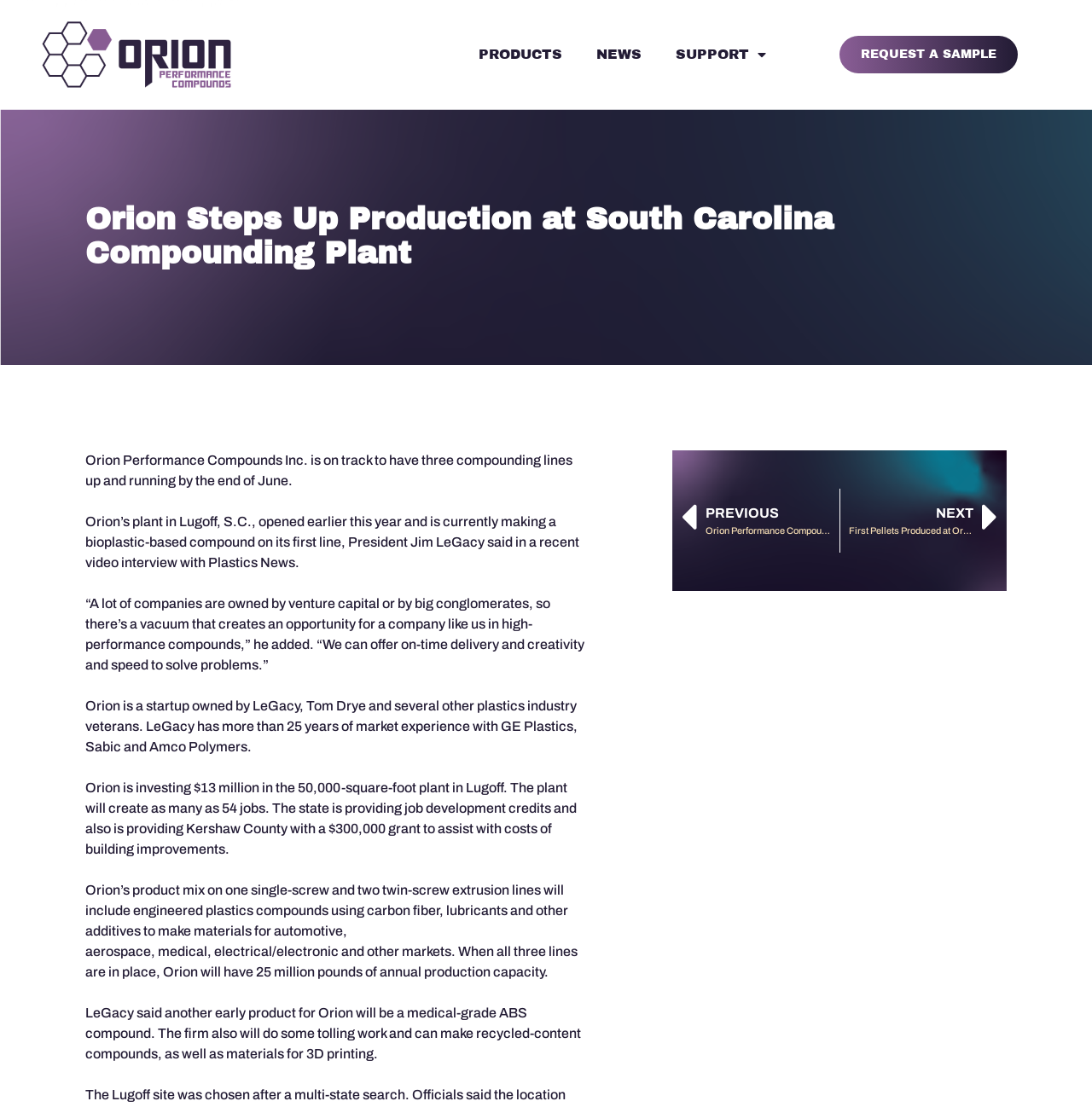How many compounding lines will Orion have by the end of June 2023?
Using the image, answer in one word or phrase.

Three